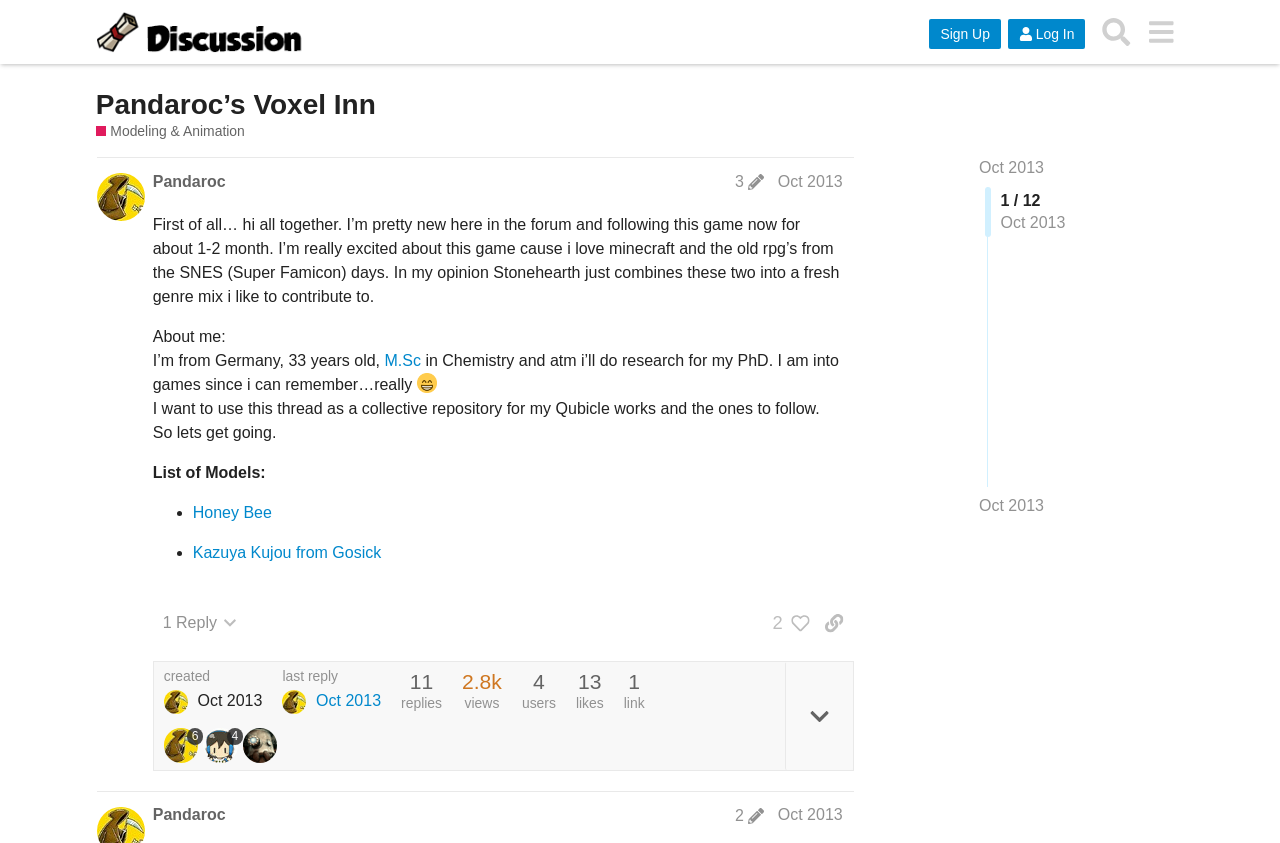Find the bounding box of the element with the following description: "Kazuya Kujou from Gosick". The coordinates must be four float numbers between 0 and 1, formatted as [left, top, right, bottom].

[0.151, 0.646, 0.298, 0.666]